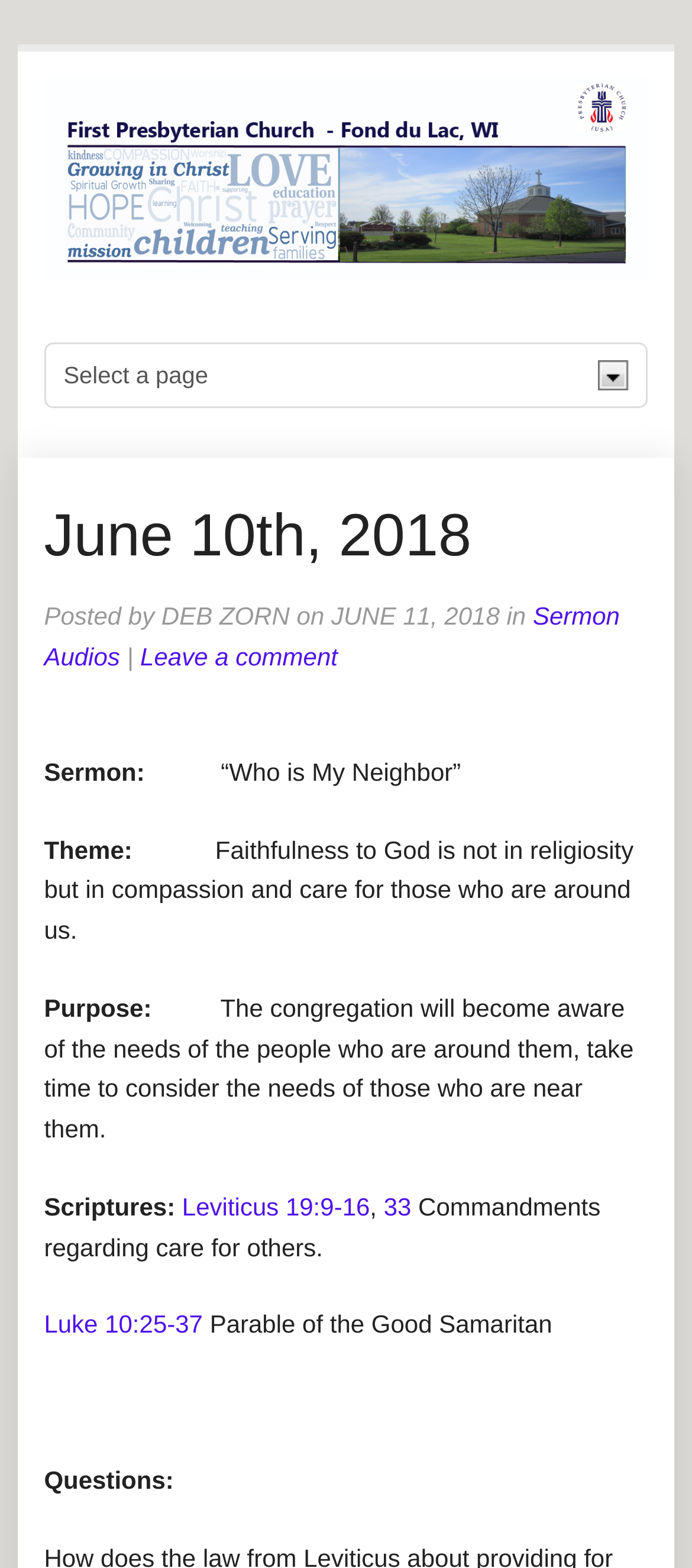What is the title of the sermon?
Examine the screenshot and reply with a single word or phrase.

Who is My Neighbor